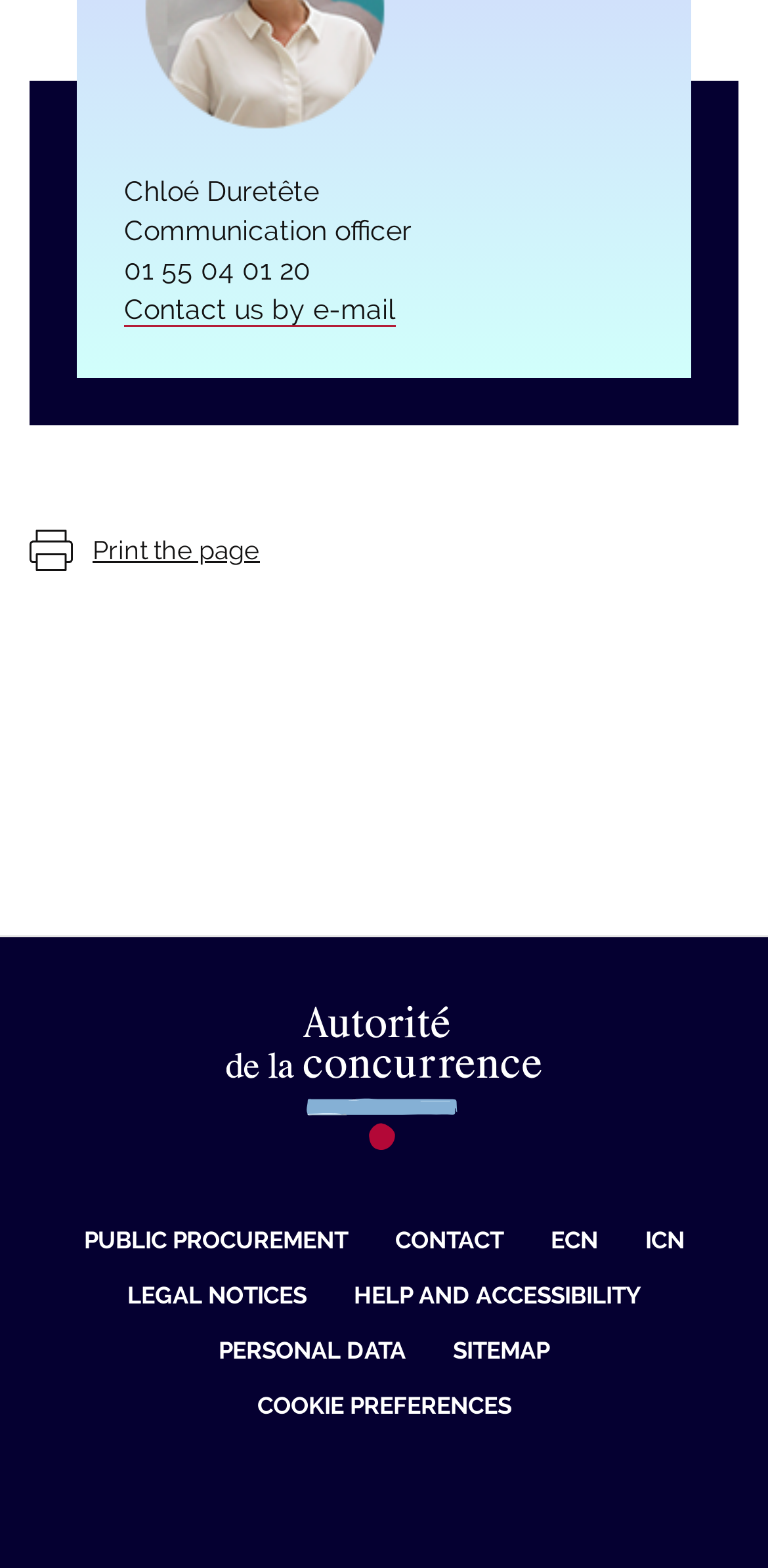Provide the bounding box for the UI element matching this description: "Contact us by e-mail".

[0.162, 0.187, 0.515, 0.208]